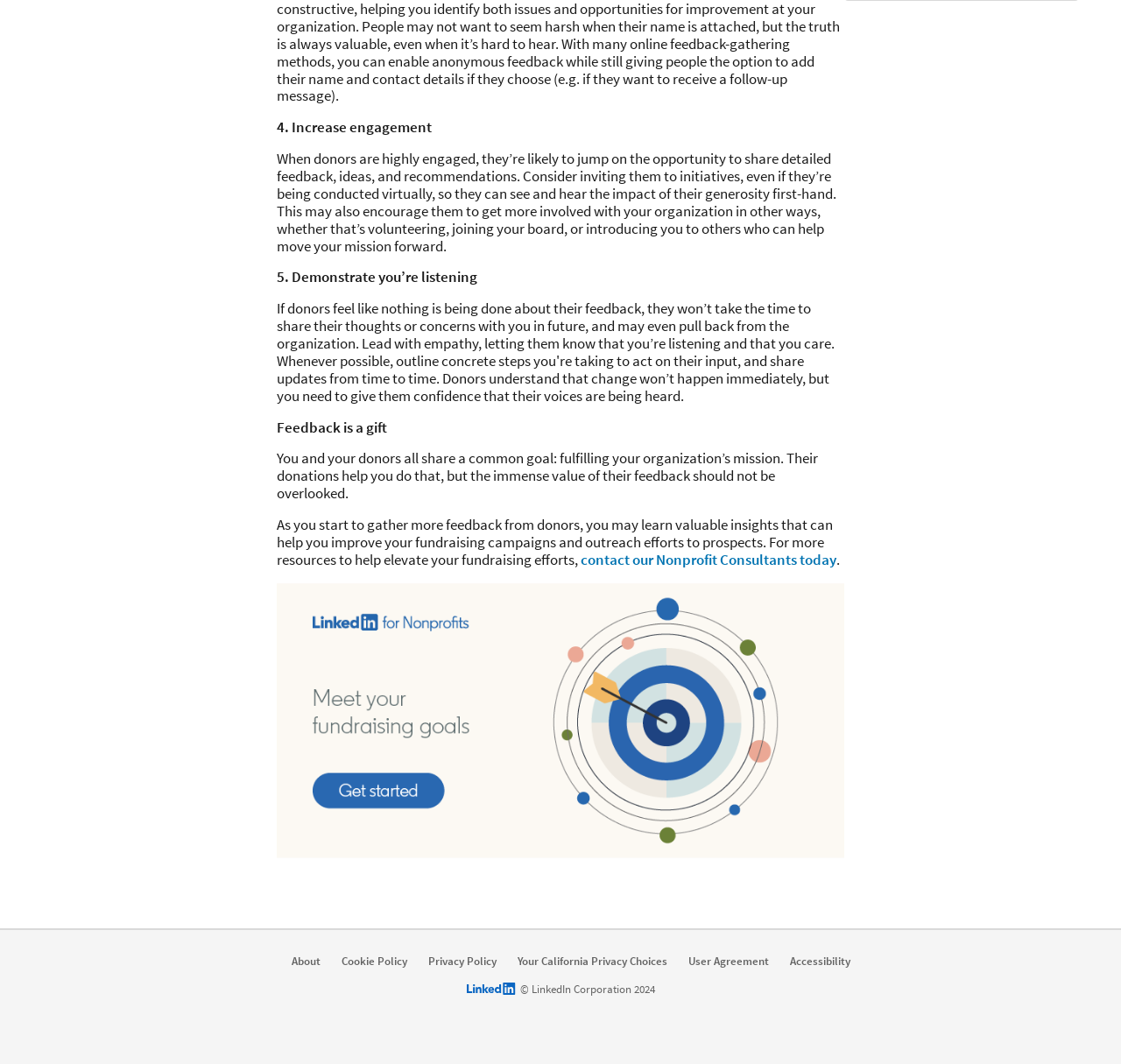What is the fifth point to increase donor engagement?
Using the image, answer in one word or phrase.

Demonstrate you’re listening